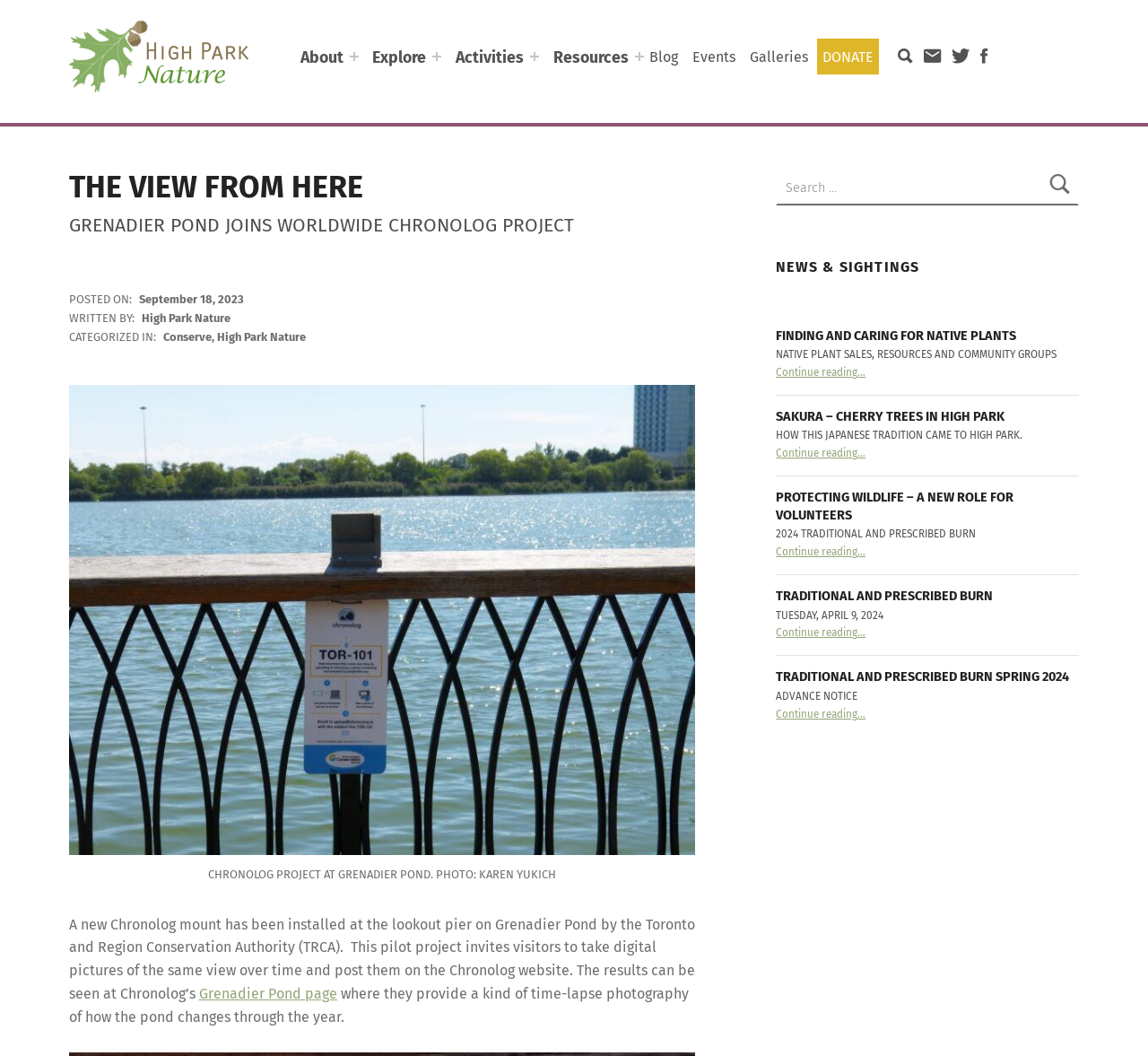Determine the bounding box coordinates of the section to be clicked to follow the instruction: "Read more about 'Finding and Caring for Native Plants'". The coordinates should be given as four float numbers between 0 and 1, formatted as [left, top, right, bottom].

[0.676, 0.31, 0.94, 0.343]